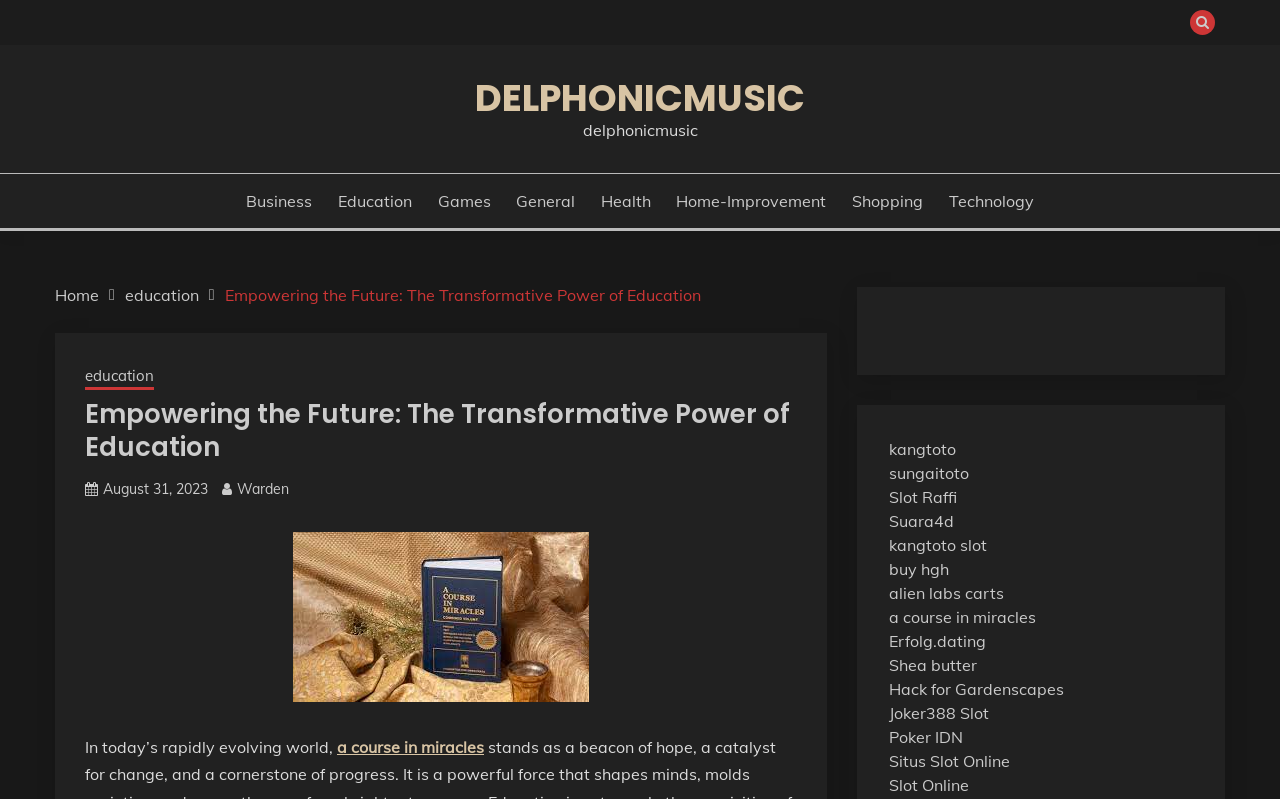What is the author of the latest article?
Examine the image and provide an in-depth answer to the question.

I found a link element with the text 'Warden' which is located near the title and date of the webpage, so I infer that it is the author of the latest article.